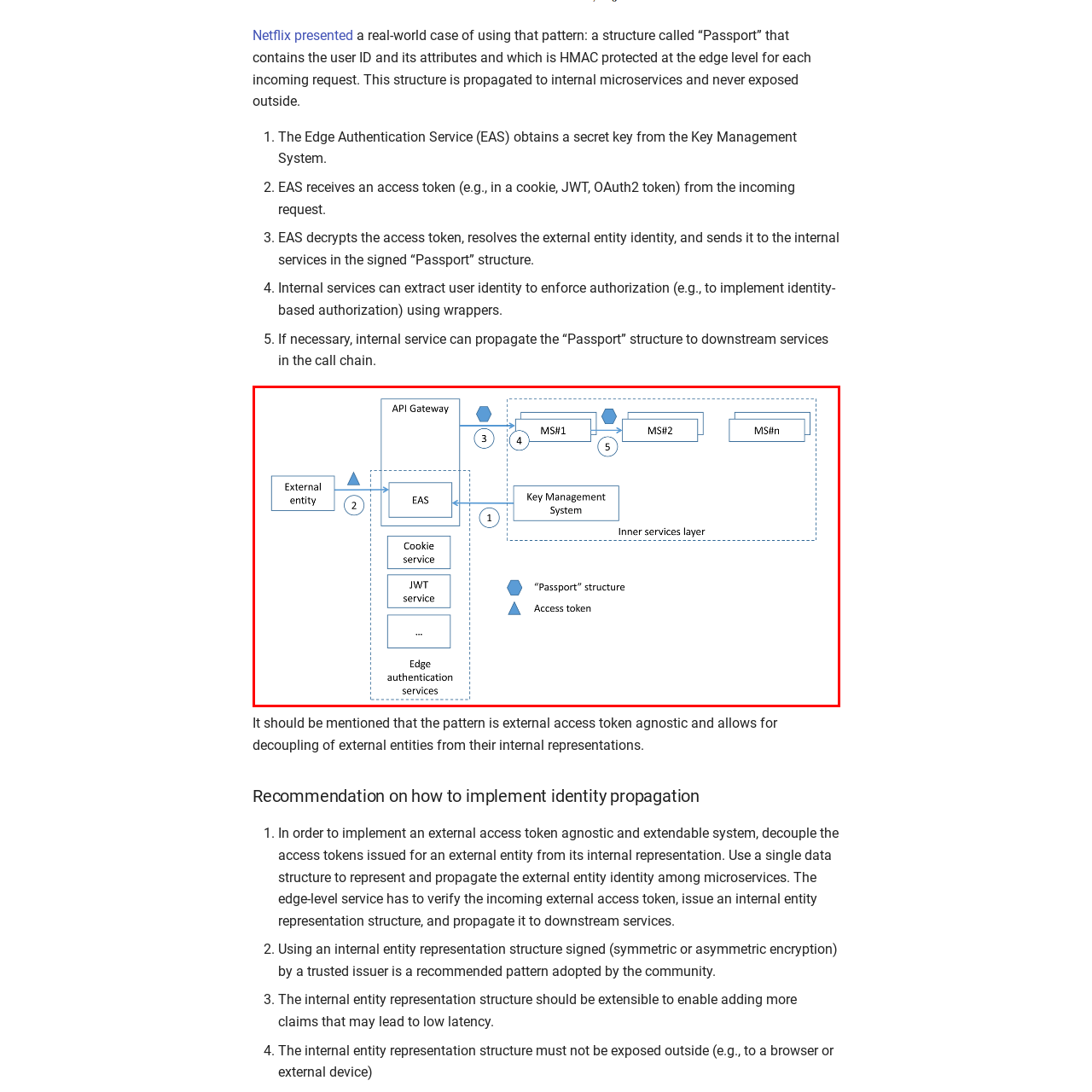Direct your attention to the red-bounded image and answer the question with a single word or phrase:
What is the purpose of the Key Management System?

Retrieving a secret key